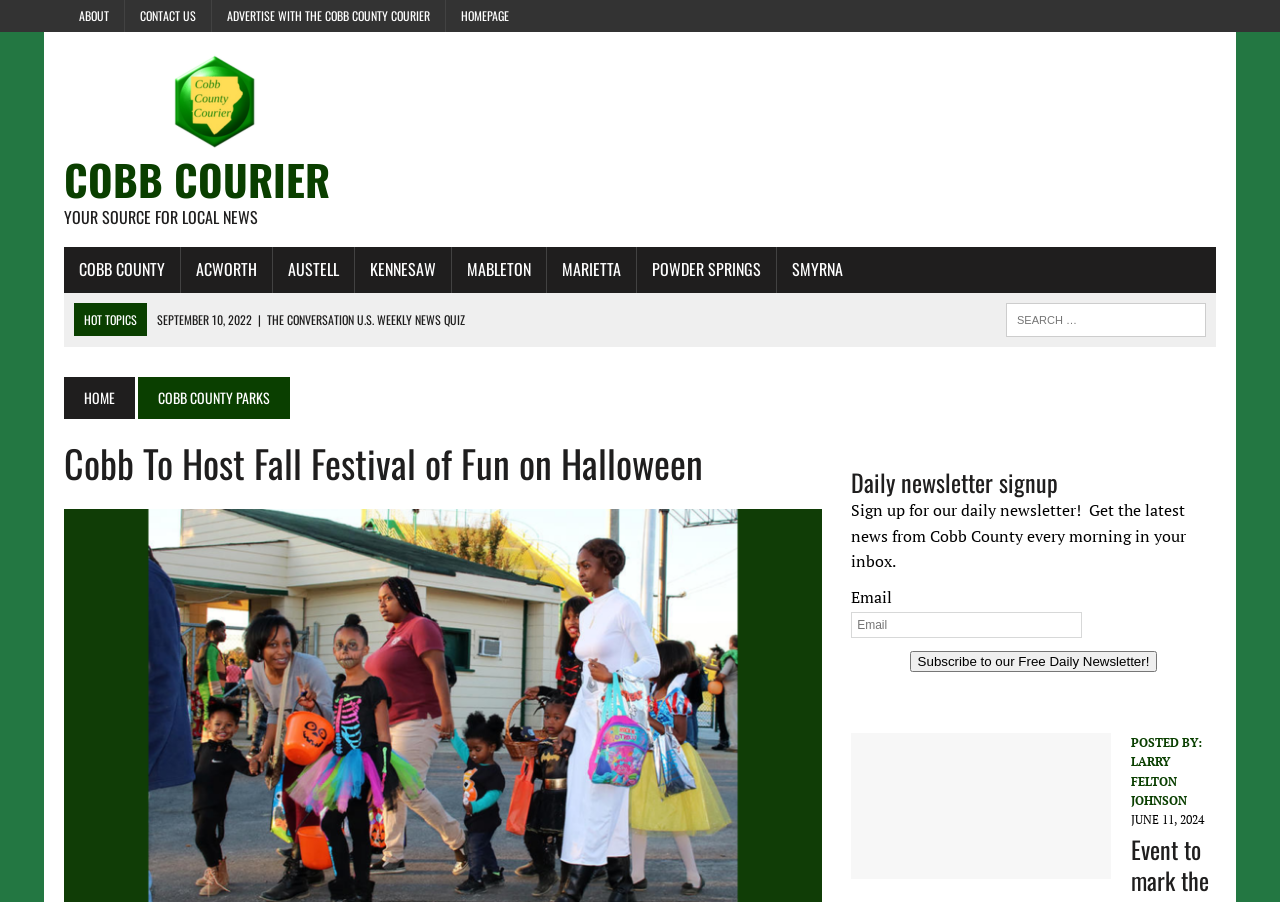Predict the bounding box coordinates of the area that should be clicked to accomplish the following instruction: "Subscribe to daily newsletter". The bounding box coordinates should consist of four float numbers between 0 and 1, i.e., [left, top, right, bottom].

[0.711, 0.721, 0.904, 0.745]